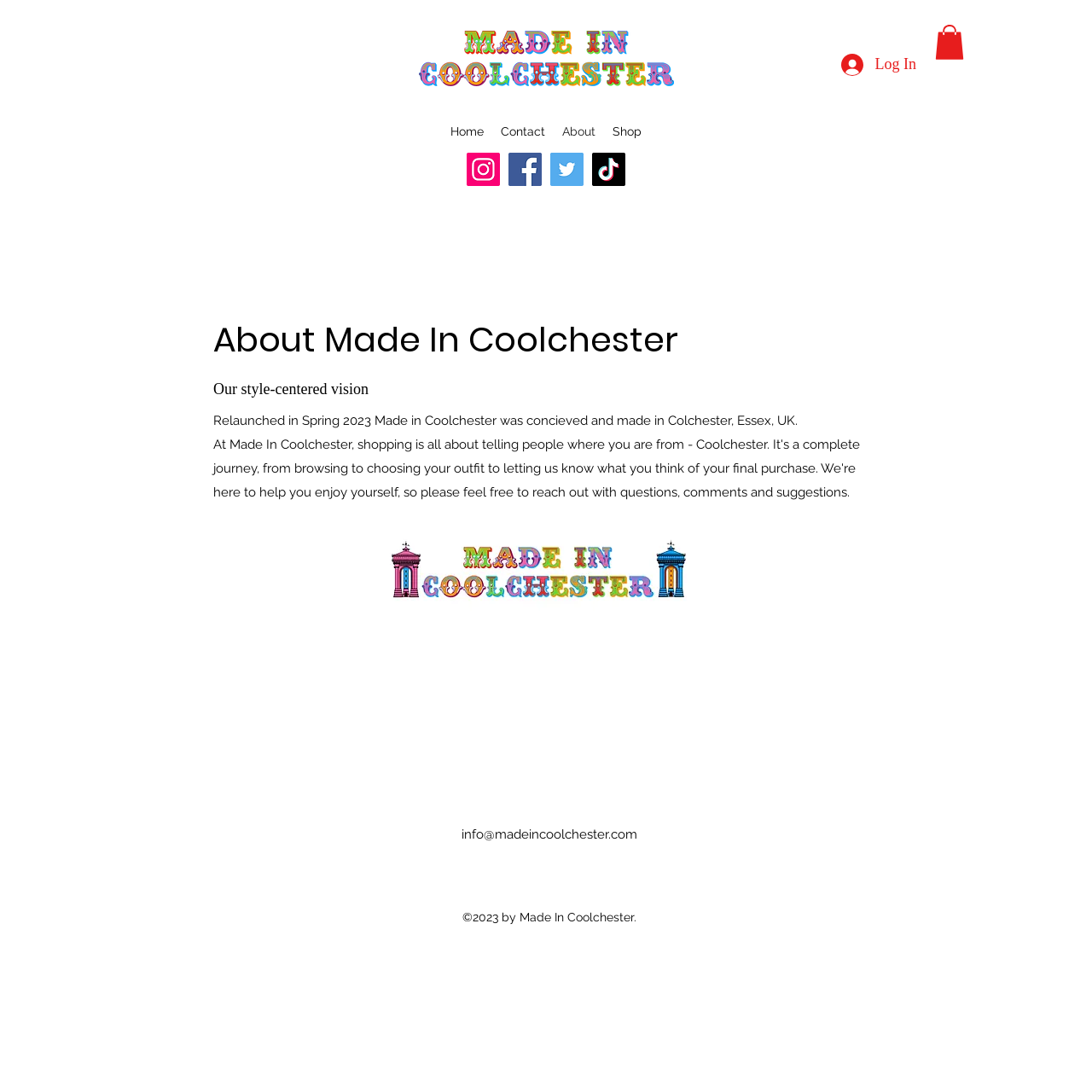Identify the bounding box coordinates of the HTML element based on this description: "Log In".

[0.759, 0.042, 0.85, 0.076]